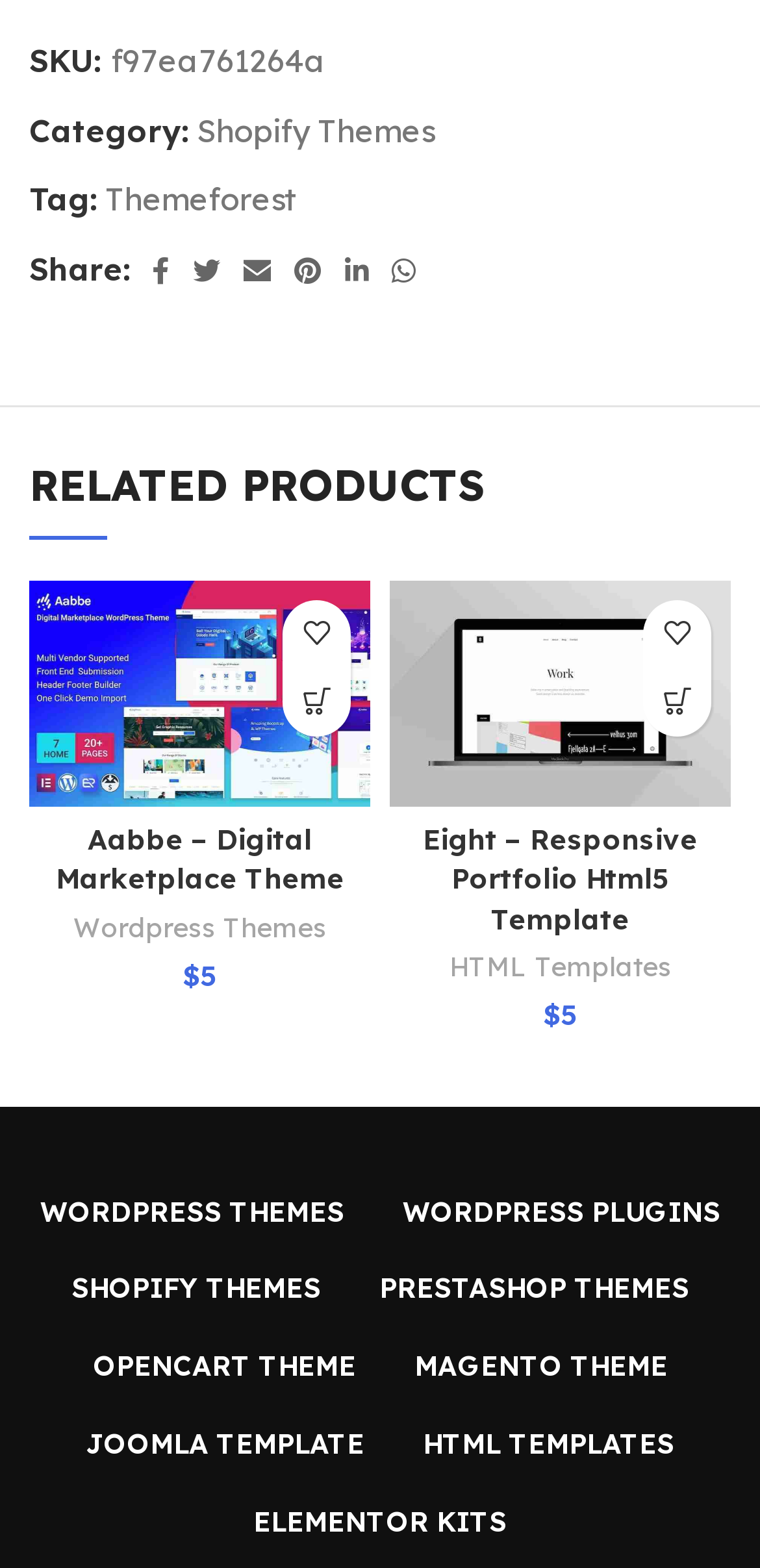Use a single word or phrase to answer the question:
What is the category of the product?

Shopify Themes